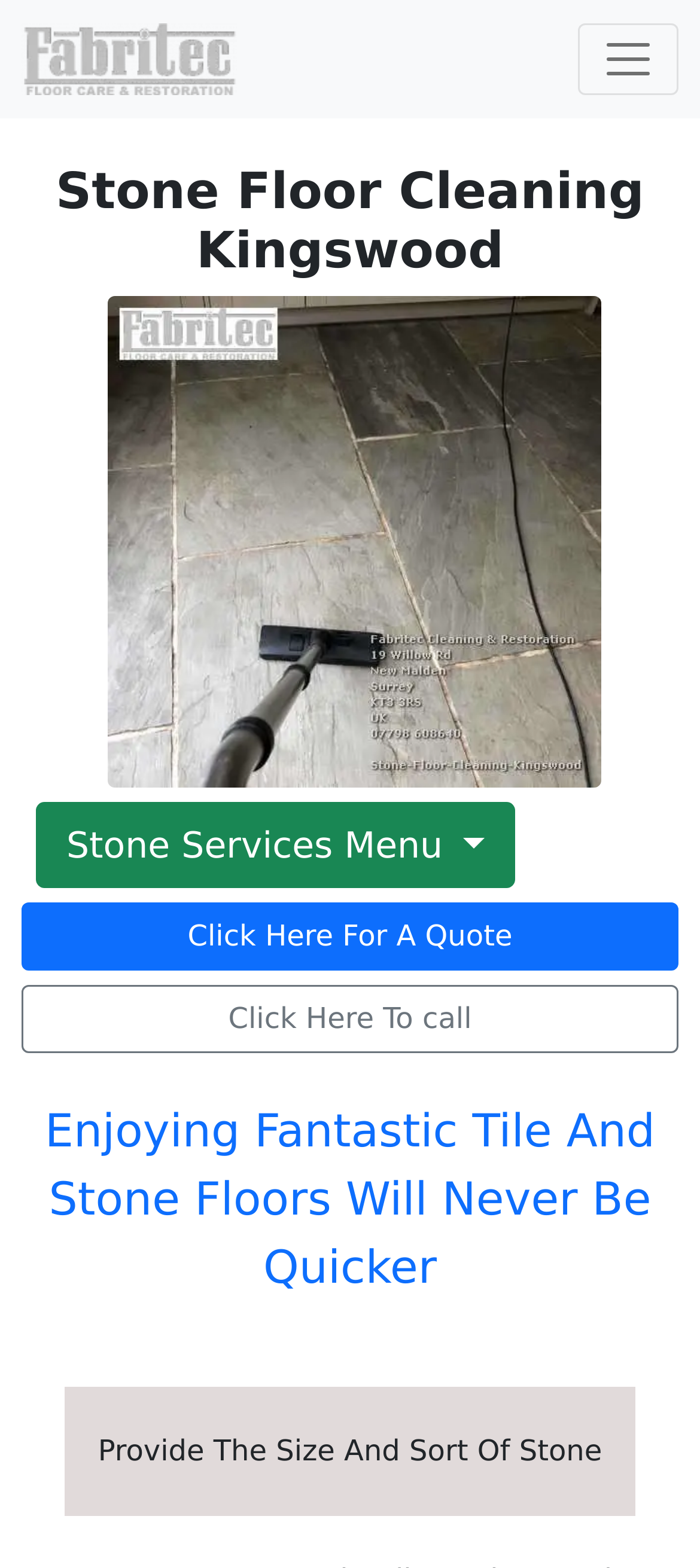Utilize the details in the image to thoroughly answer the following question: How can I get a quote?

There is a button 'Click Here For A Quote' that allows users to get a quote for their stone floor cleaning service, located below the image 'skilled stone floor cleaning Kingswood Kingswood'.